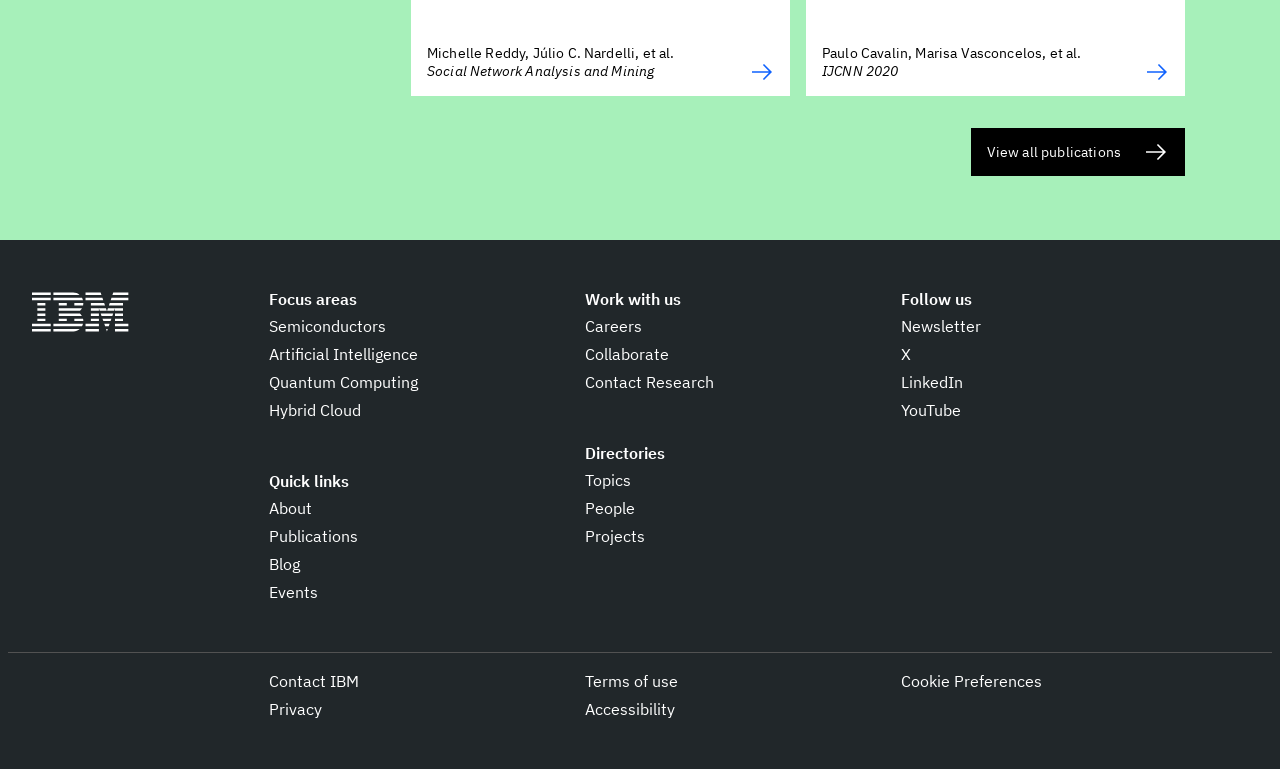Please answer the following question using a single word or phrase: 
What is the first publication author listed?

Michelle Reddy, Júlio C. Nardelli, et al.